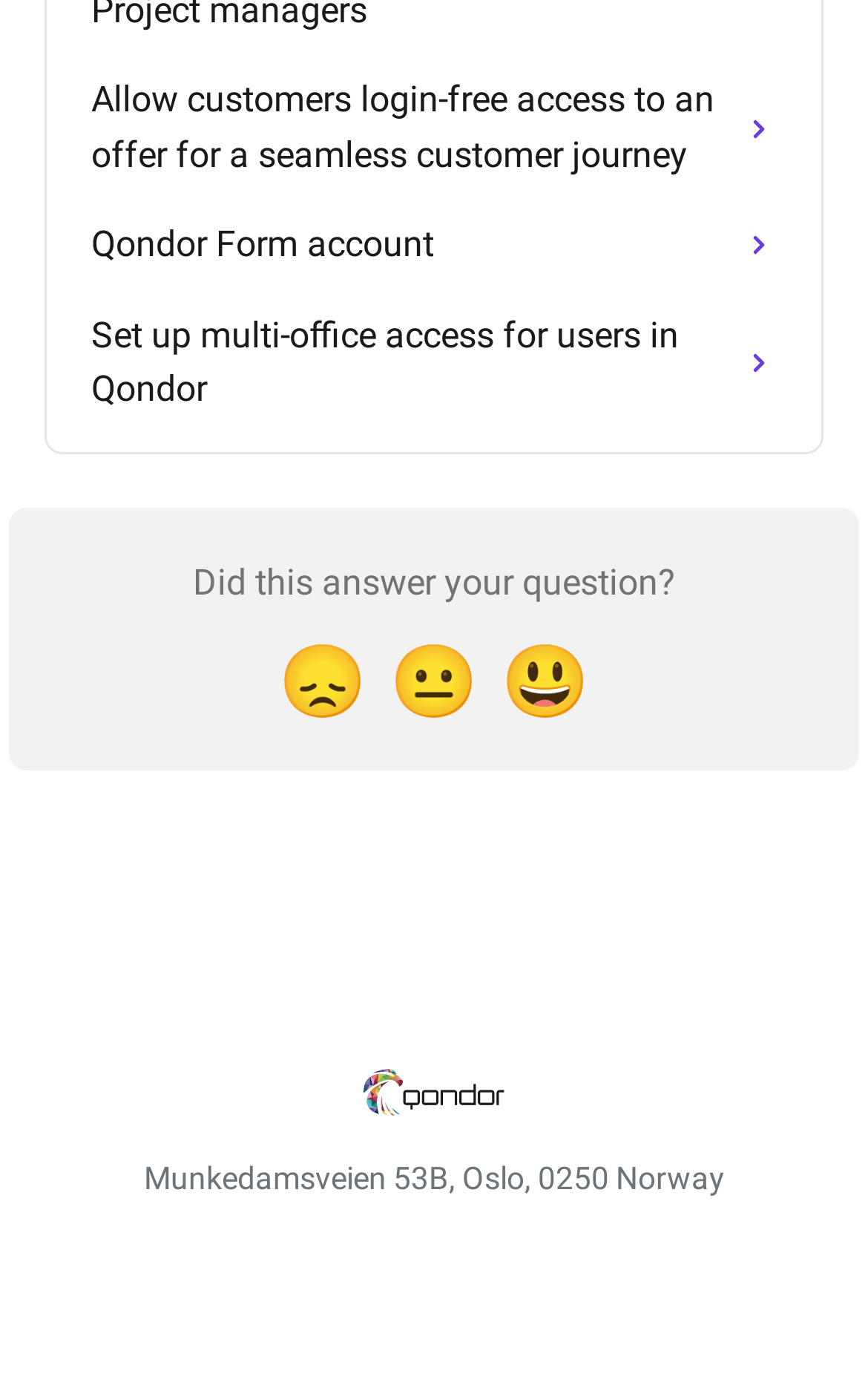Show the bounding box coordinates for the HTML element as described: "😃".

[0.564, 0.447, 0.692, 0.535]